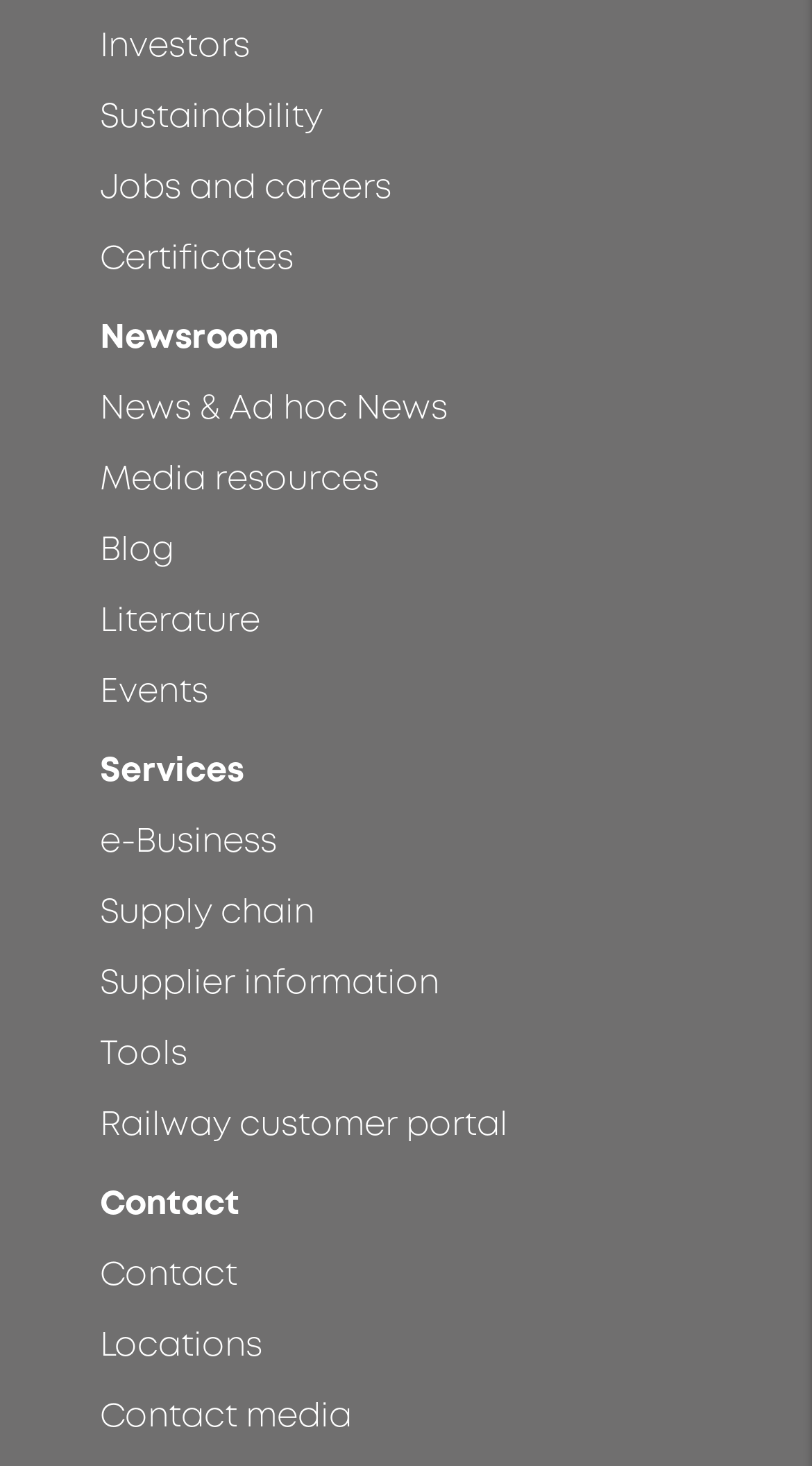Please predict the bounding box coordinates of the element's region where a click is necessary to complete the following instruction: "Read blog posts". The coordinates should be represented by four float numbers between 0 and 1, i.e., [left, top, right, bottom].

[0.123, 0.36, 0.877, 0.391]